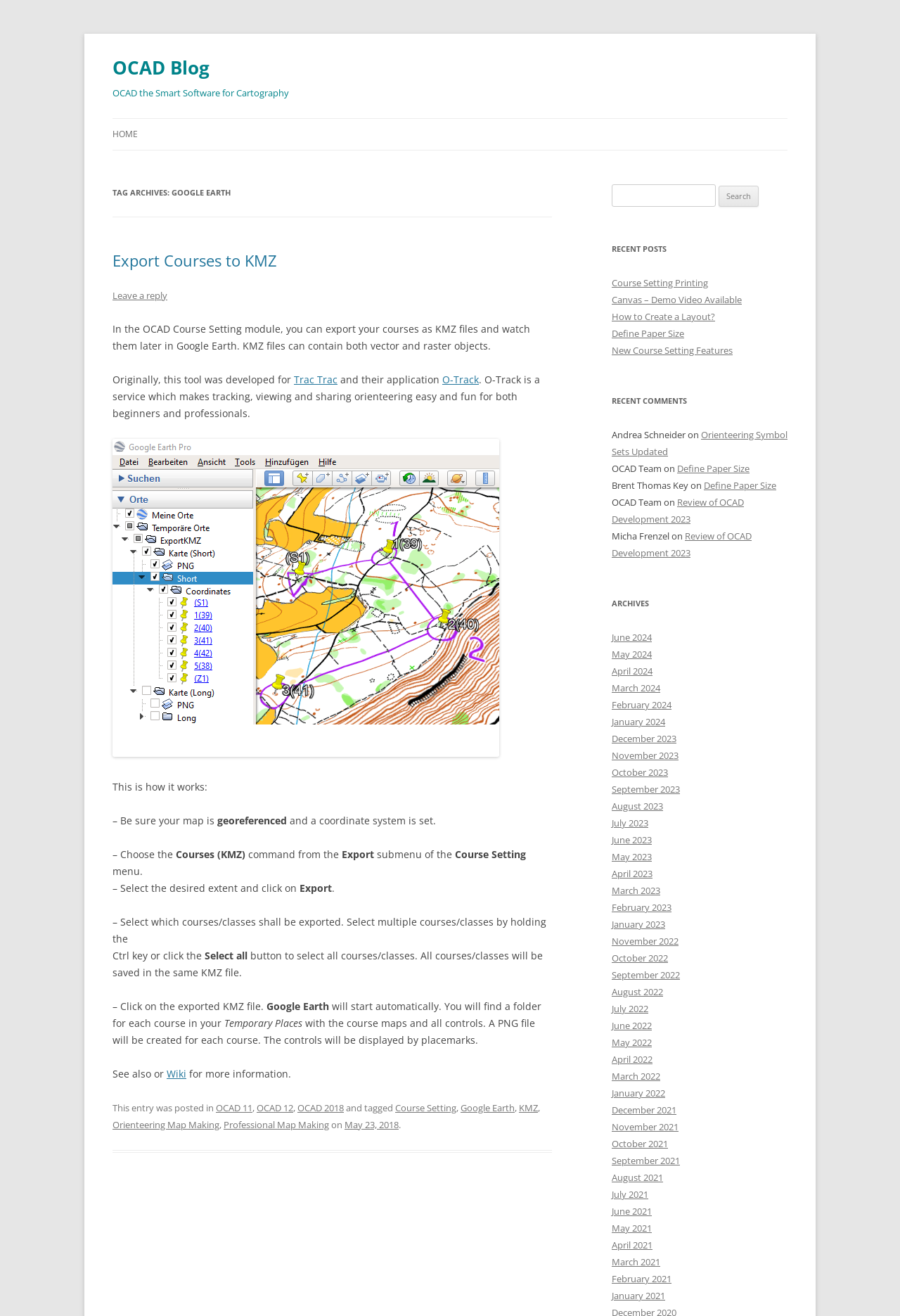Generate a thorough explanation of the webpage's elements.

The webpage is about OCAD Blog, specifically focusing on Google Earth. At the top, there is a heading "OCAD Blog" followed by a link to the blog. Below it, there is a heading "OCAD the Smart Software for Cartography". 

On the left side, there is a main section that takes up most of the page. It starts with a heading "TAG ARCHIVES: GOOGLE EARTH" followed by an article about exporting courses to KMZ files and watching them in Google Earth. The article provides step-by-step instructions on how to do this, including selecting the desired extent, choosing which courses to export, and clicking on the exported KMZ file. 

The article also mentions that the tool was originally developed for Trac Trac and their application, and that O-Track is a service that makes tracking, viewing, and sharing orienteering easy and fun. There are several links and buttons throughout the article, including a link to leave a reply and a link to Wiki for more information.

At the bottom of the main section, there is a footer with a list of tags, including OCAD 11, OCAD 12, OCAD 2018, Course Setting, Google Earth, KMZ, Orienteering Map Making, and Professional Map Making. 

On the right side, there is a search bar with a label "Search for:" and a button to search. Below the search bar, there is a heading "RECENT POSTS" followed by a list of five links to recent posts, including "Course Setting Printing", "Canvas – Demo Video Available", "How to Create a Layout?", "Define Paper Size", and "New Course Setting Features". 

Further down, there is a heading "RECENT COMMENTS" followed by a list of two recent comments, including one from Andrea Schneider on "Orienteering Symbol Sets Updated" and one from OCAD Team.